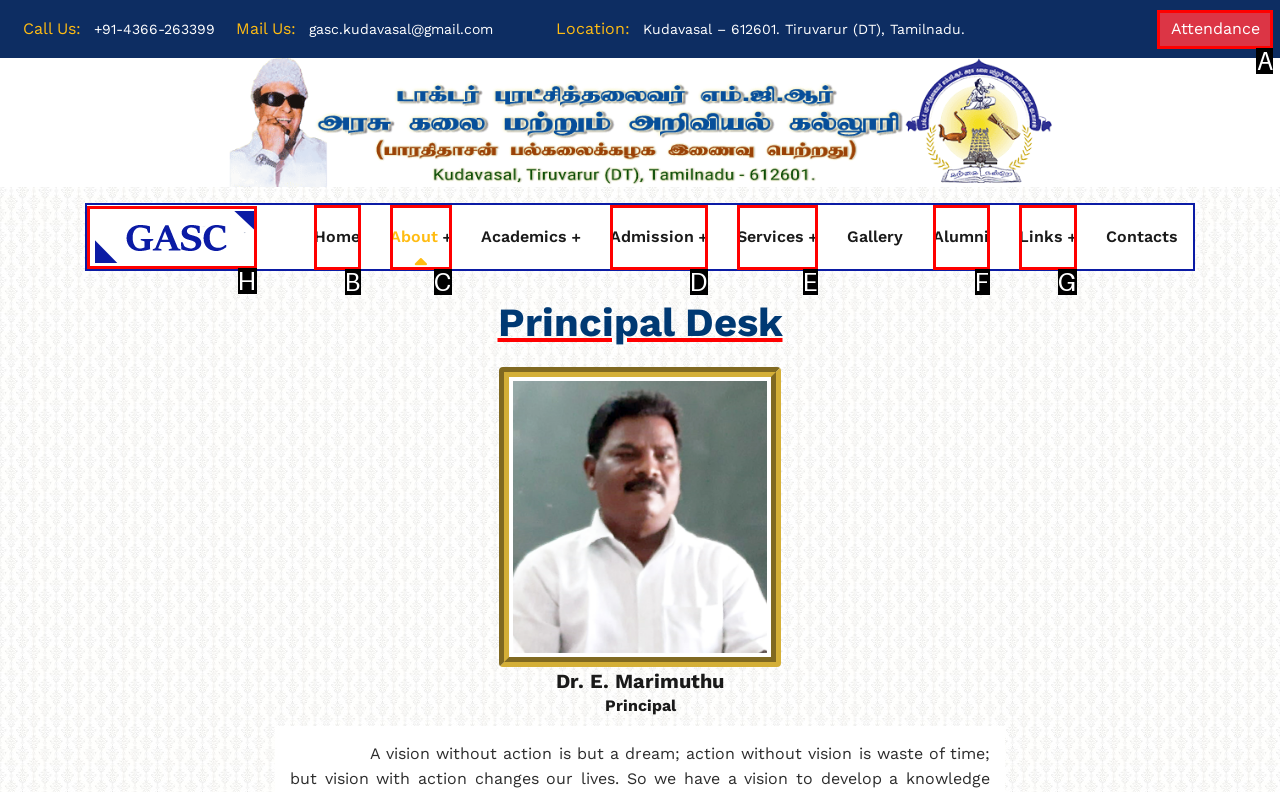Match the HTML element to the description: parent_node: Home. Respond with the letter of the correct option directly.

H